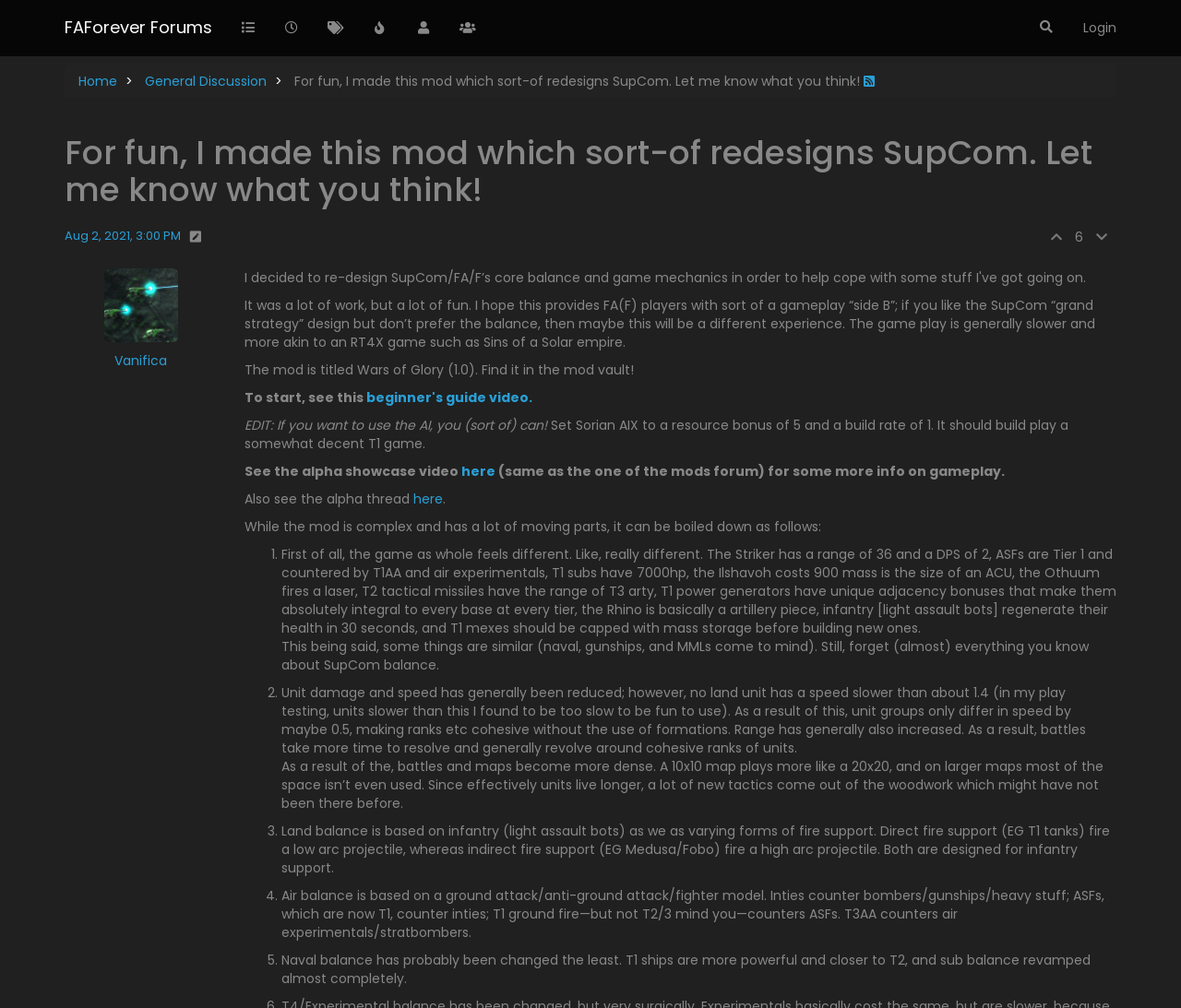Give a detailed account of the webpage, highlighting key information.

This webpage appears to be a forum post on the FAForever Forums, where the author discusses their mod for the game Supreme Commander (SupCom). The post is titled "For fun, I made this mod which sort-of redesigns SupCom. Let me know what you think!" and is written by a user named Vanifica.

At the top of the page, there are several links and icons, including a login link, a search bar, and several social media icons. Below this, there is a heading that repeats the title of the post, followed by a link to the post's creation date and time.

The main content of the post is a lengthy text written by the author, which describes their mod and its features. The text is divided into several paragraphs, with some sections highlighted as lists with numbered markers. The author explains that their mod, titled "Wars of Glory," aims to provide a different gameplay experience for SupCom players, with slower gameplay and a focus on grand strategy. They also provide links to a beginner's guide video and an alpha showcase video, as well as a thread on the mod's forum.

Throughout the text, the author describes the various changes they made to the game's balance and mechanics, including changes to unit damage and speed, range, and resource generation. They also explain how these changes affect gameplay, making battles more dense and cohesive, and allowing for new tactics to emerge.

Overall, the webpage is a detailed and informative post about a mod for Supreme Commander, written by the mod's creator and aimed at other players interested in the game.